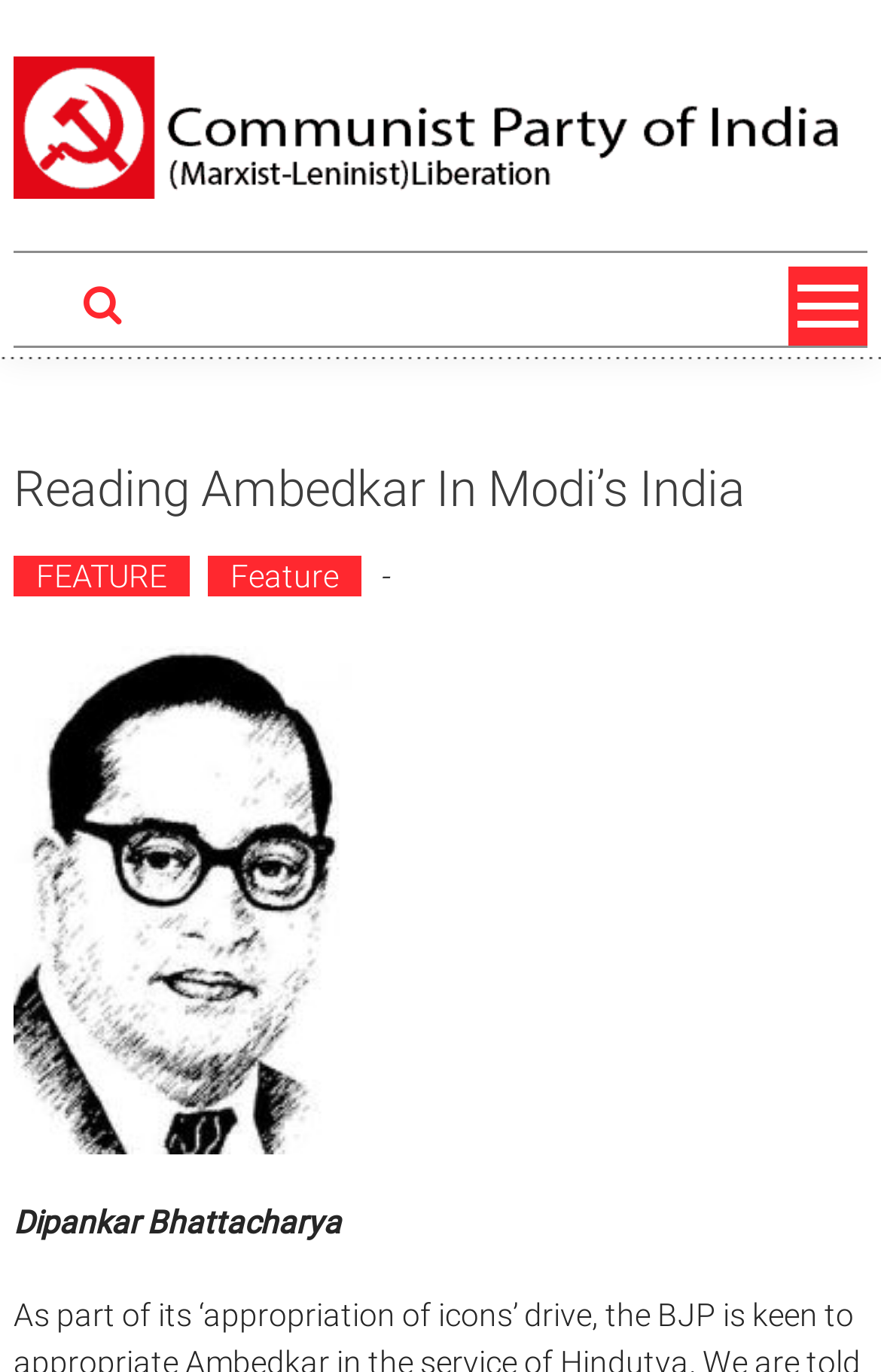Locate the bounding box of the UI element defined by this description: "alt="CPI(ML) Liberation" title="CPI(ML) Liberation"". The coordinates should be given as four float numbers between 0 and 1, formatted as [left, top, right, bottom].

[0.015, 0.078, 0.985, 0.104]